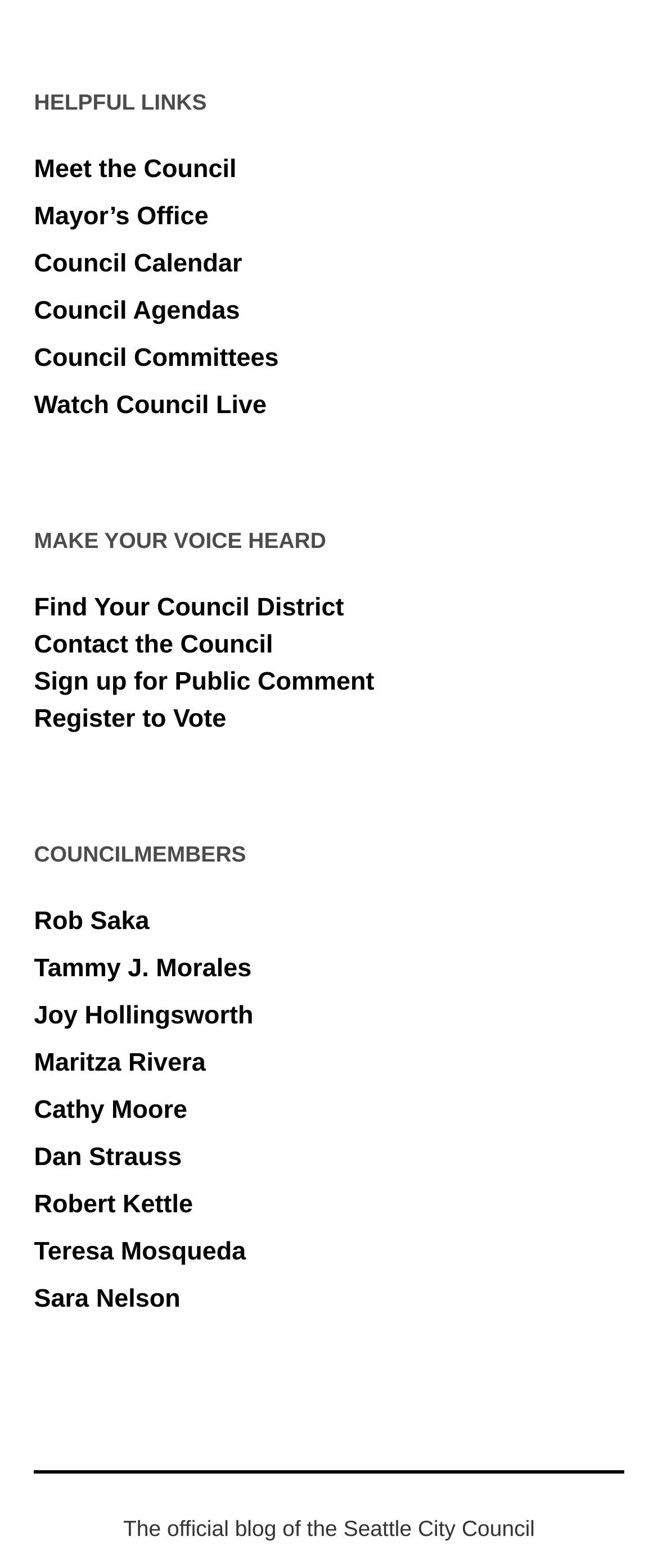Find the bounding box coordinates for the HTML element specified by: "Sign up for Public Comment".

[0.052, 0.426, 0.569, 0.444]